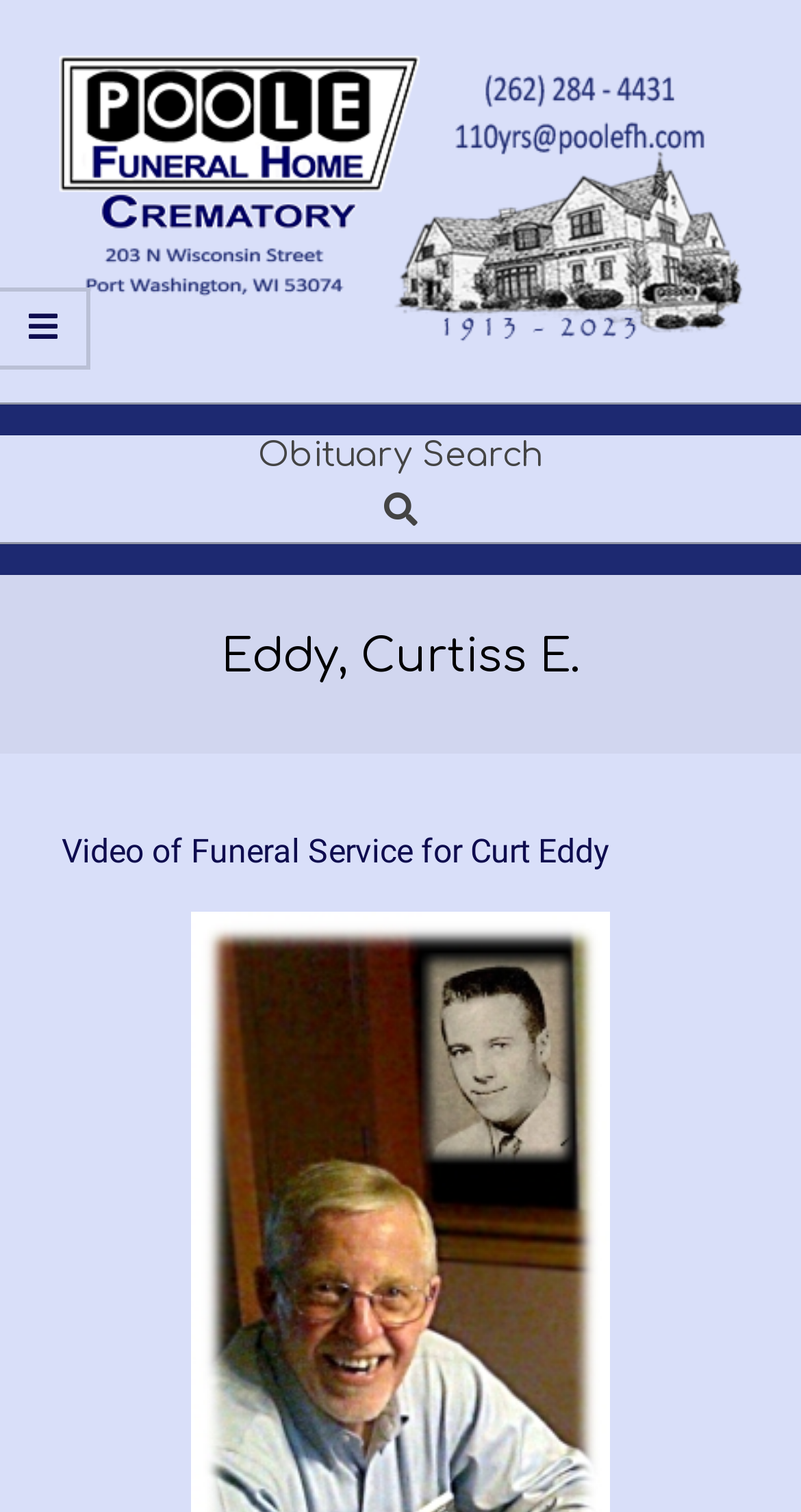Provide a thorough and detailed response to the question by examining the image: 
What can be searched on this webpage?

I examined the webpage structure and found a heading element with the text 'Obituary Search', which suggests that the webpage allows users to search for obituaries.